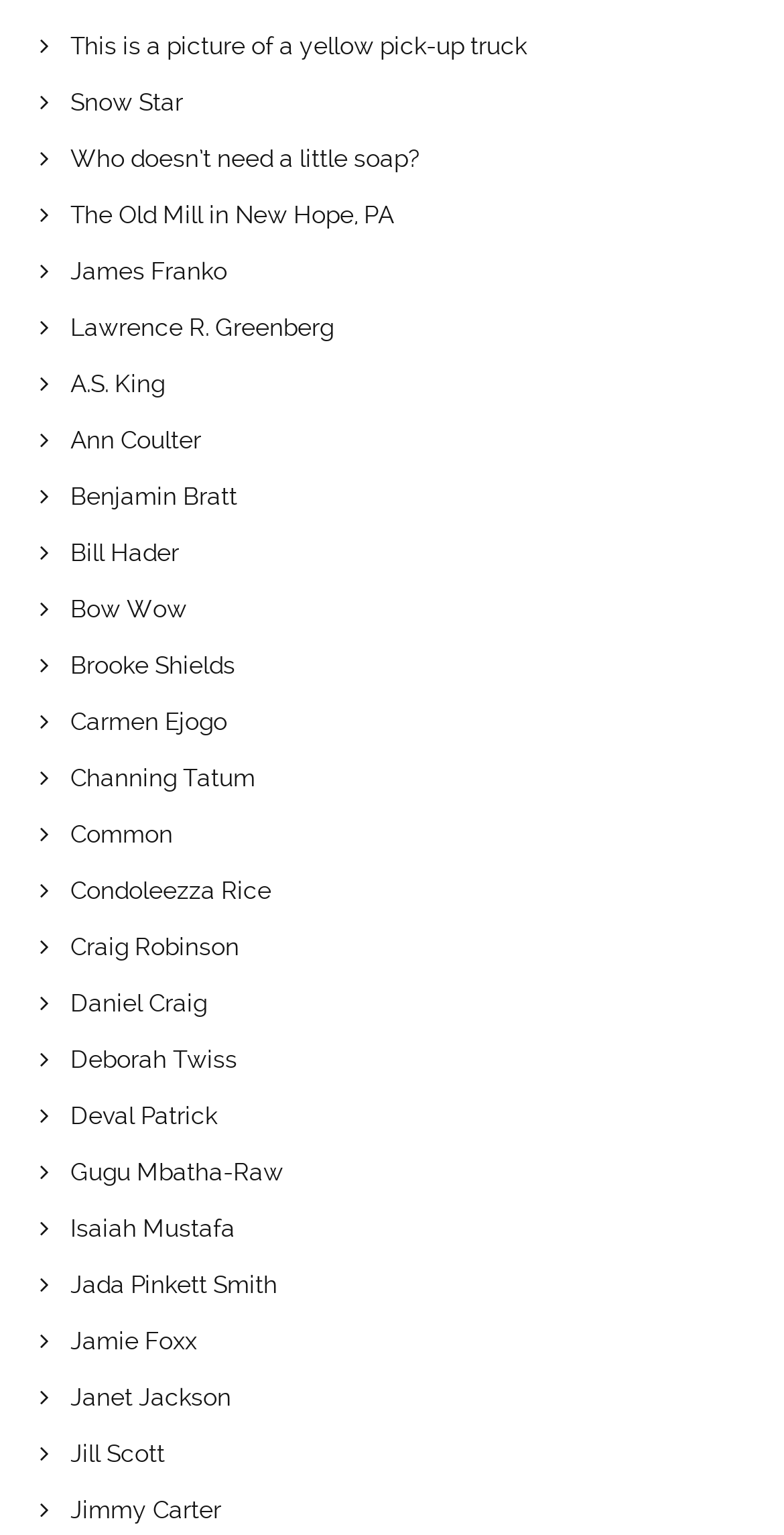Determine the bounding box coordinates for the clickable element to execute this instruction: "View James Franko's profile". Provide the coordinates as four float numbers between 0 and 1, i.e., [left, top, right, bottom].

[0.09, 0.167, 0.29, 0.186]